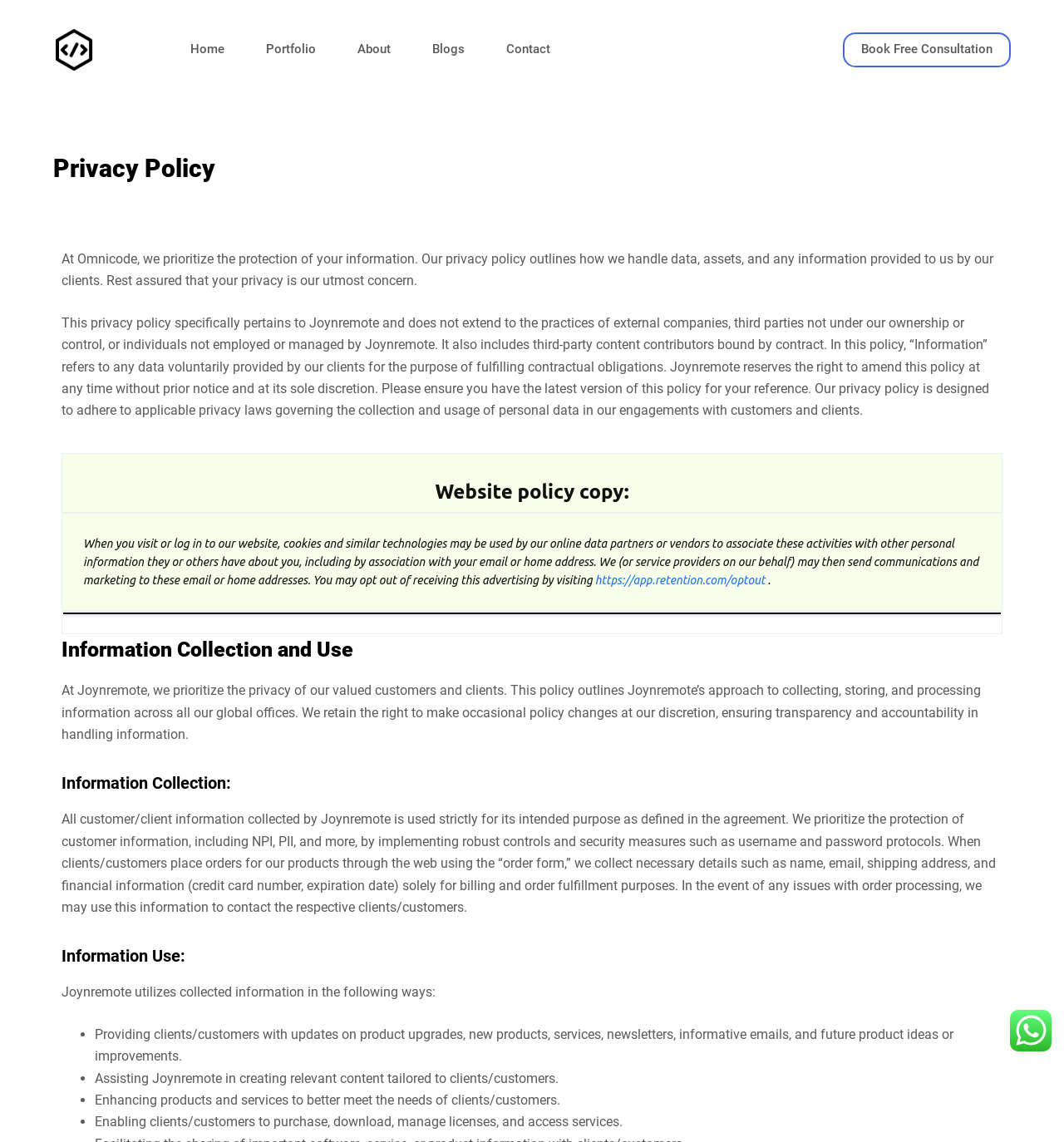Review the image closely and give a comprehensive answer to the question: What type of information is collected by Joynremote?

According to the static text, Joynremote collects customer information, including NPI, PII, and more, which is used strictly for its intended purpose as defined in the agreement.